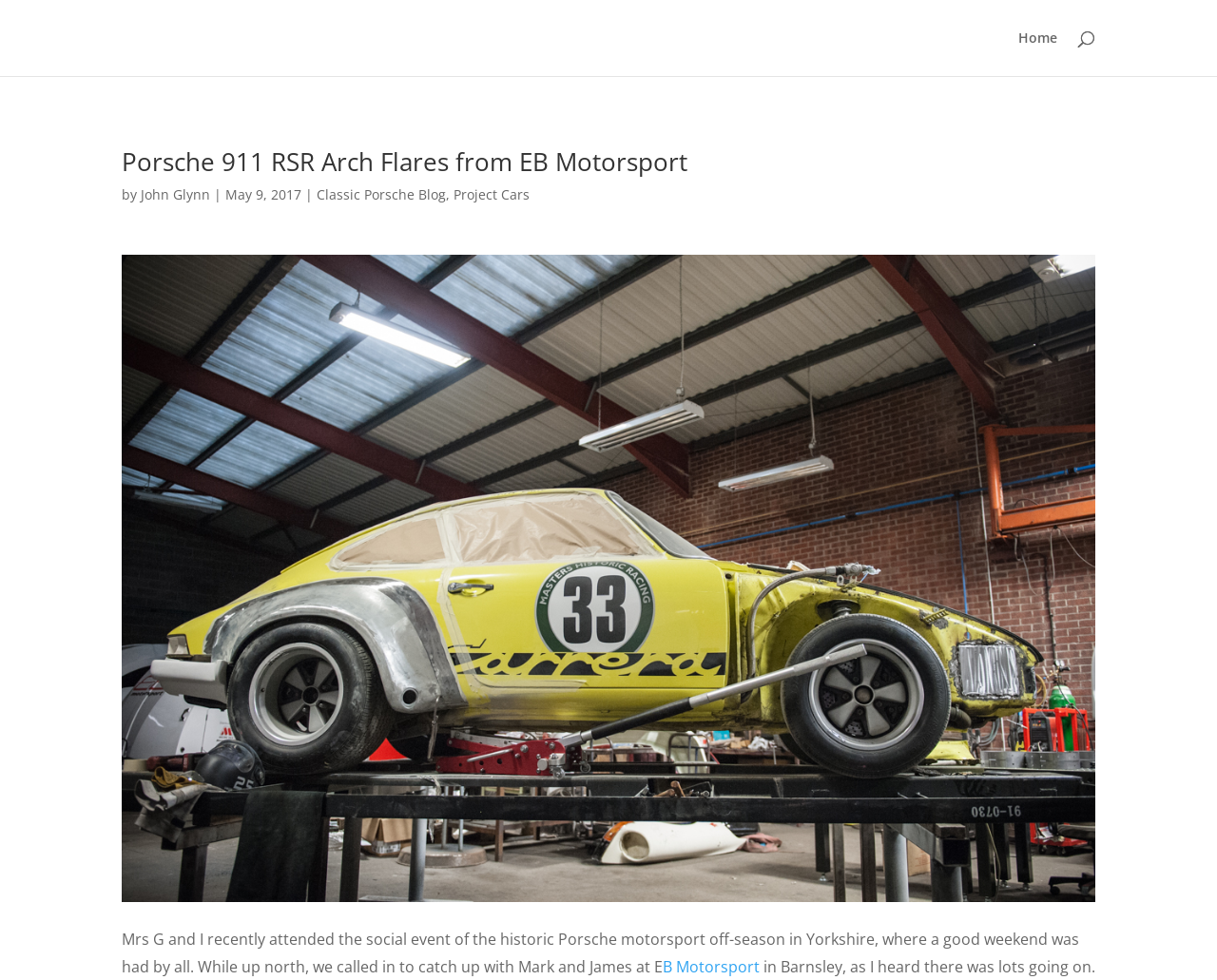Provide the bounding box coordinates for the UI element described in this sentence: "Home". The coordinates should be four float values between 0 and 1, i.e., [left, top, right, bottom].

[0.837, 0.032, 0.869, 0.078]